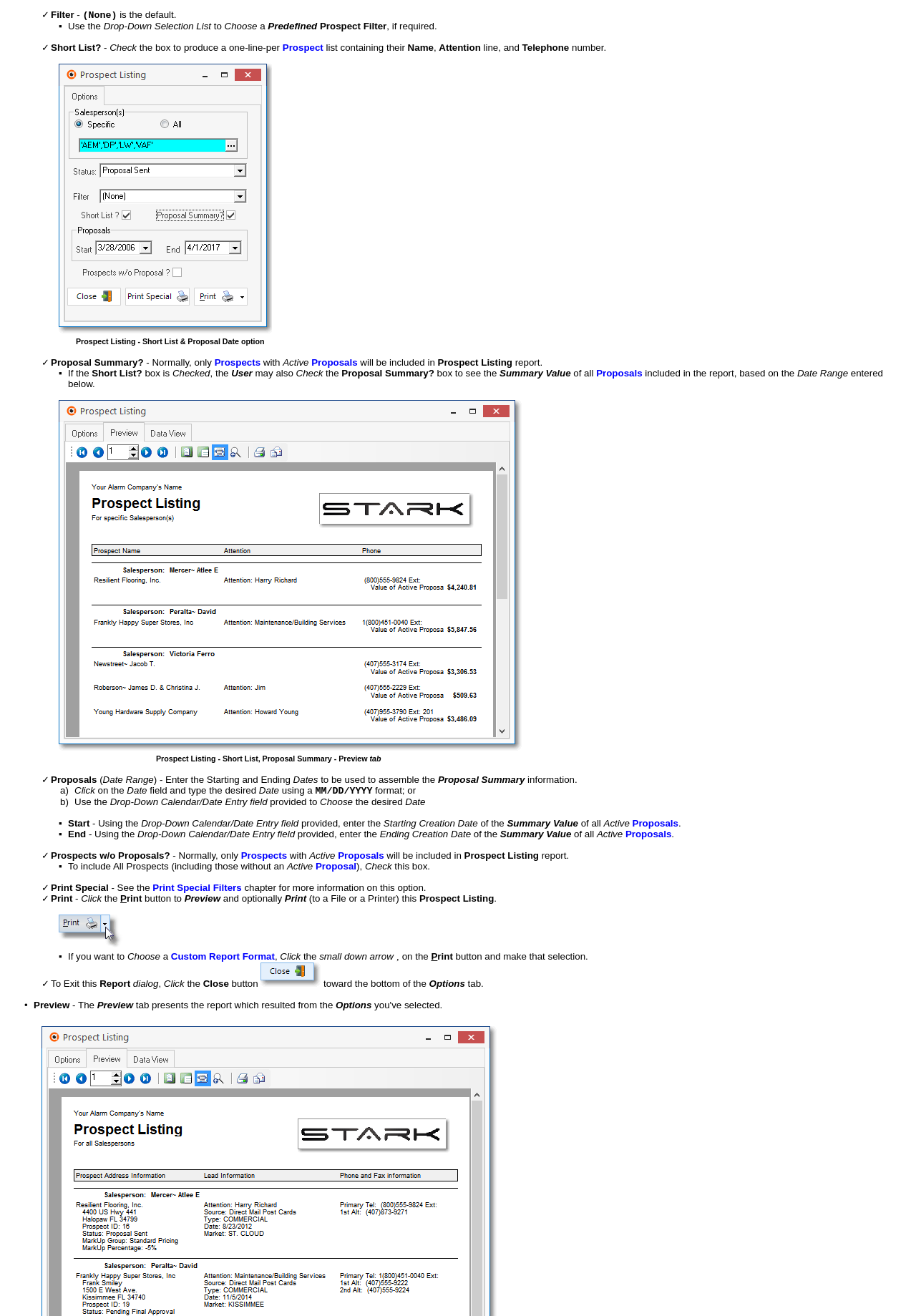Identify the bounding box coordinates of the section to be clicked to complete the task described by the following instruction: "Enter the Date Range". The coordinates should be four float numbers between 0 and 1, formatted as [left, top, right, bottom].

[0.112, 0.588, 0.168, 0.597]